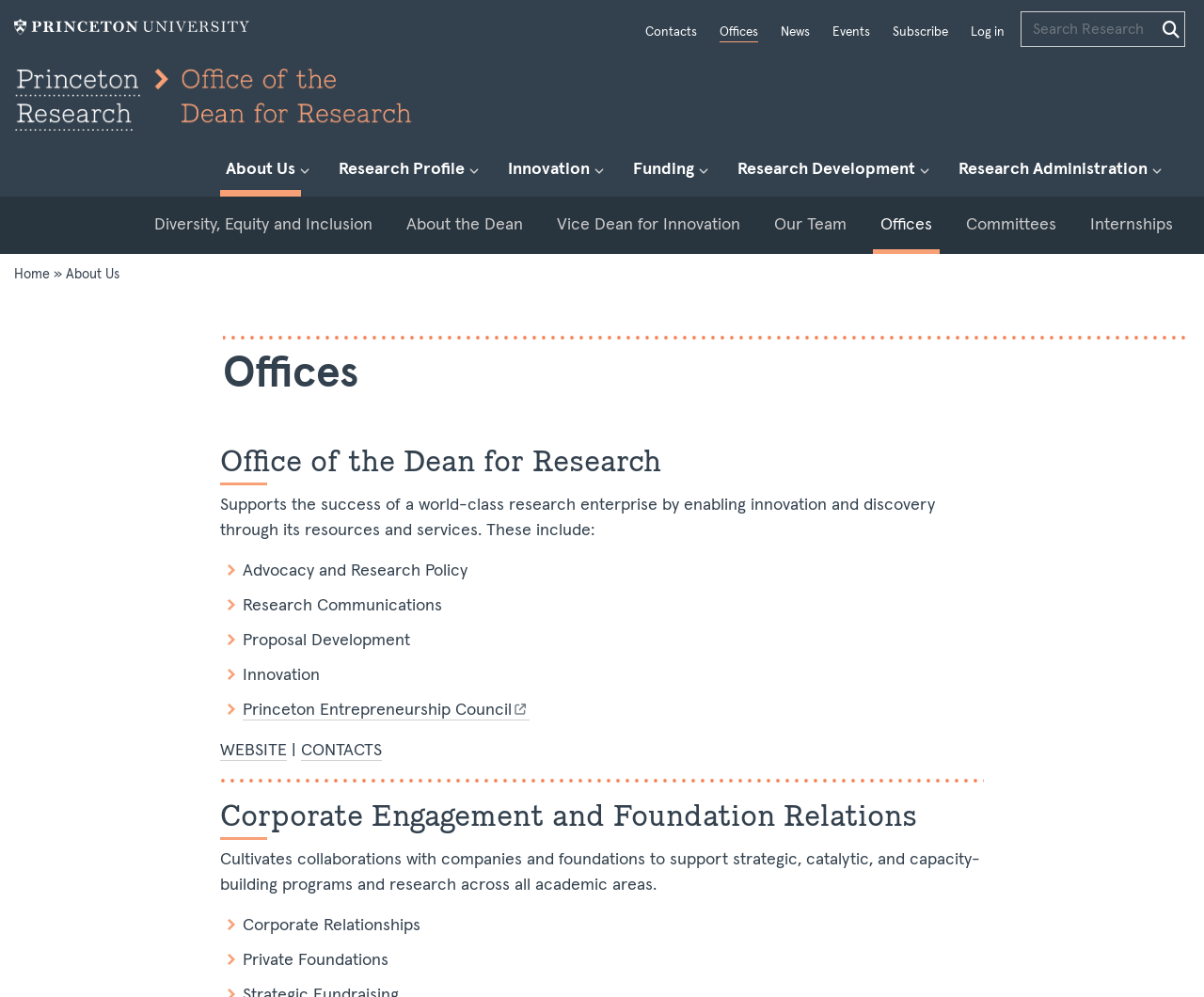Highlight the bounding box coordinates of the element that should be clicked to carry out the following instruction: "Click the 'About Us' link". The coordinates must be given as four float numbers ranging from 0 to 1, i.e., [left, top, right, bottom].

[0.183, 0.147, 0.25, 0.198]